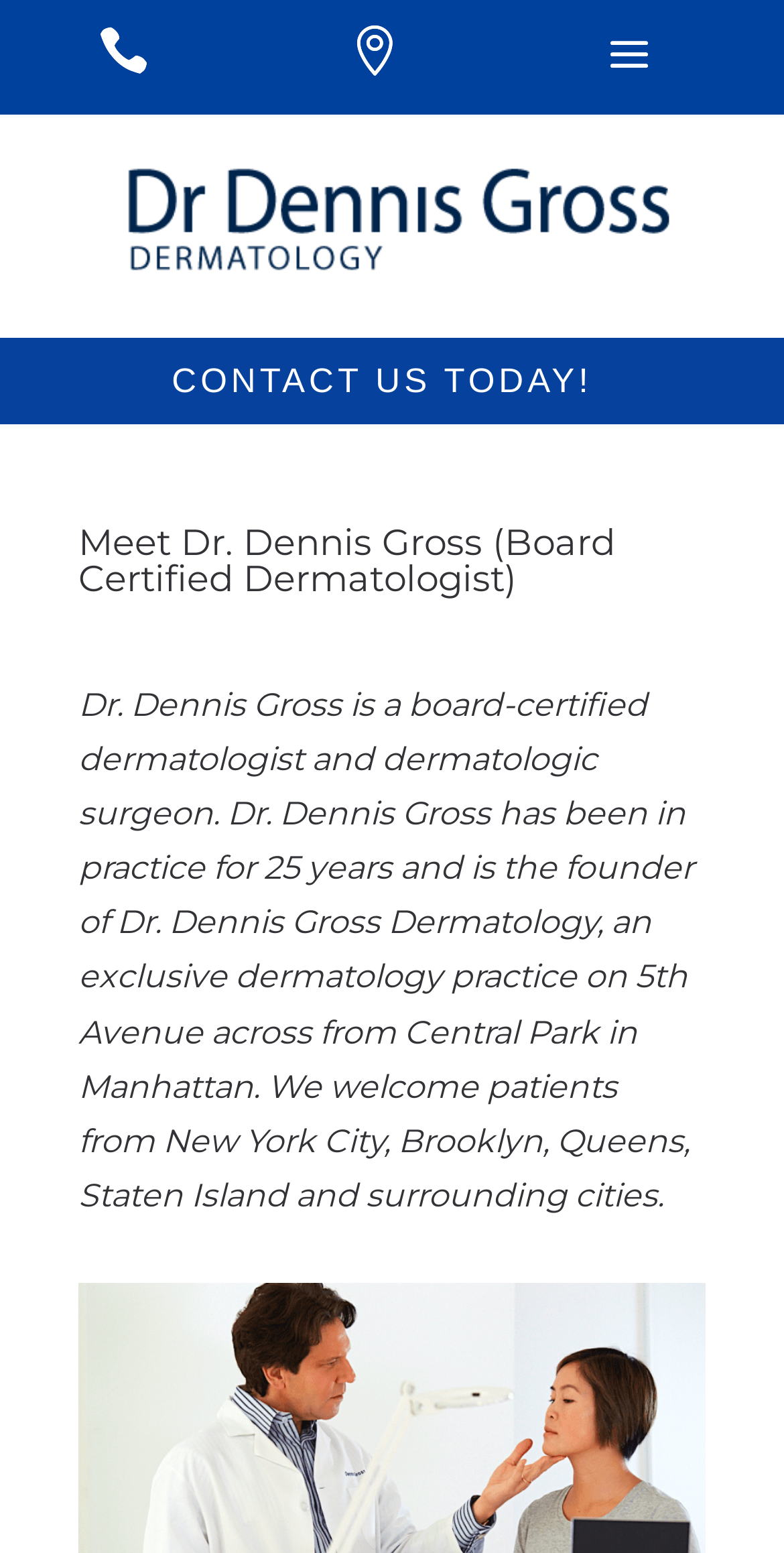Extract the bounding box coordinates for the UI element described as: "name="submit" value="Contact Us"".

[0.021, 0.626, 0.979, 0.682]